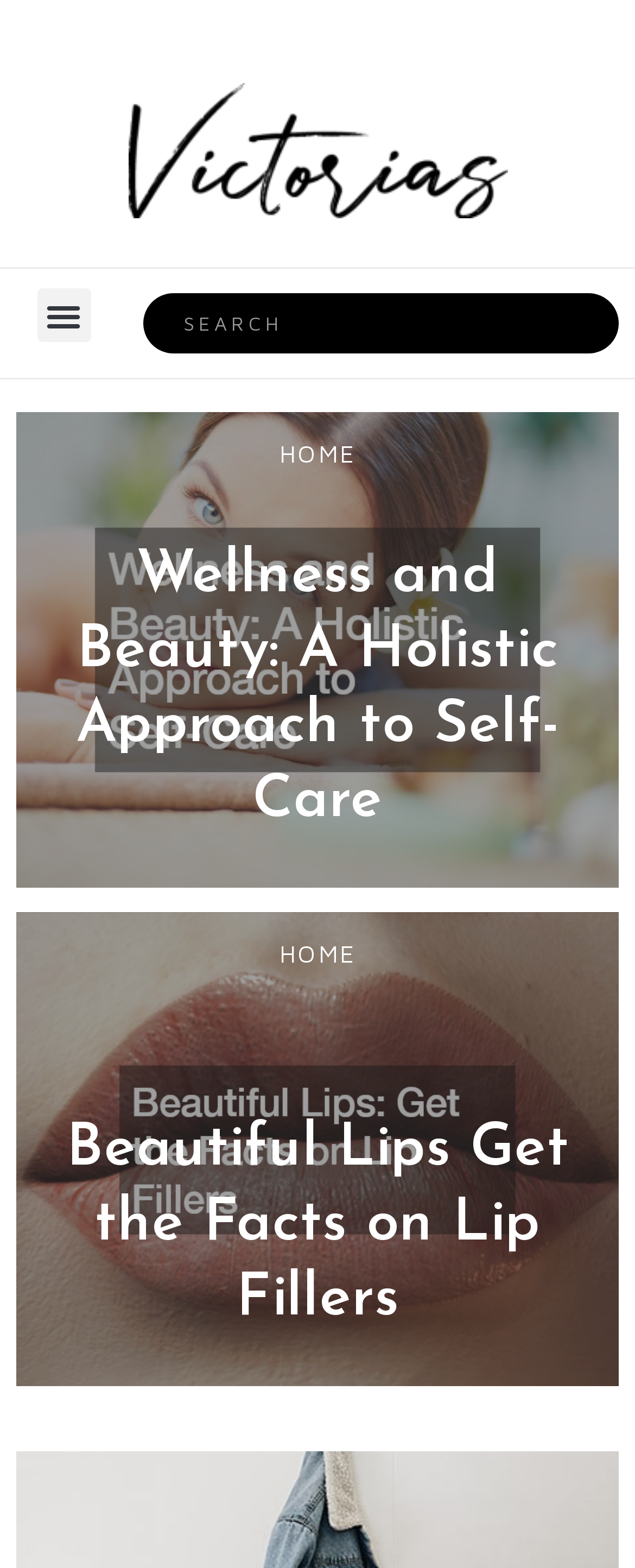What is the purpose of the button on the top-left corner?
Give a single word or phrase answer based on the content of the image.

Menu Toggle